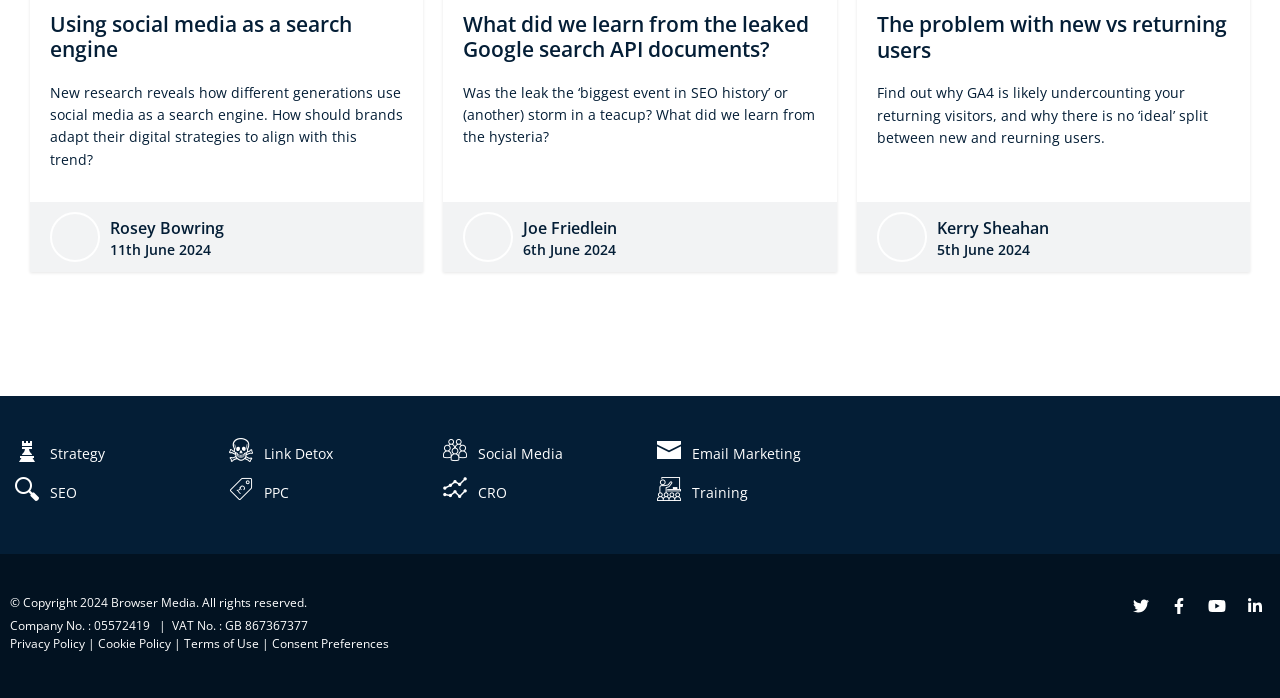Please use the details from the image to answer the following question comprehensively:
What is the company name mentioned in the footer?

I determined the answer by looking at the StaticText element with the text '© Copyright 2024 Browser Media. All rights reserved.' in the footer section.